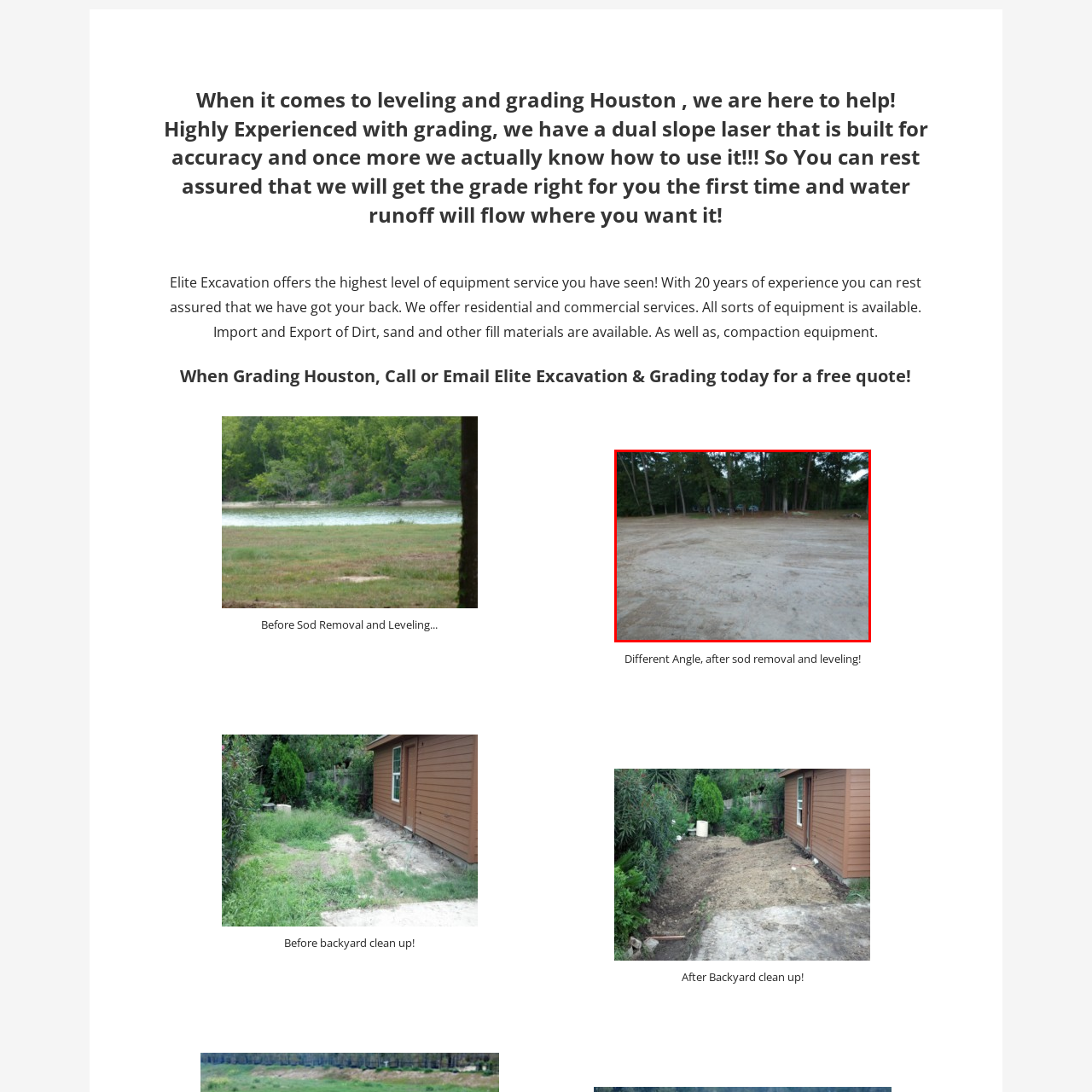Notice the image within the red frame, What is the purpose of the grading project?
 Your response should be a single word or phrase.

Transforming outdoor spaces